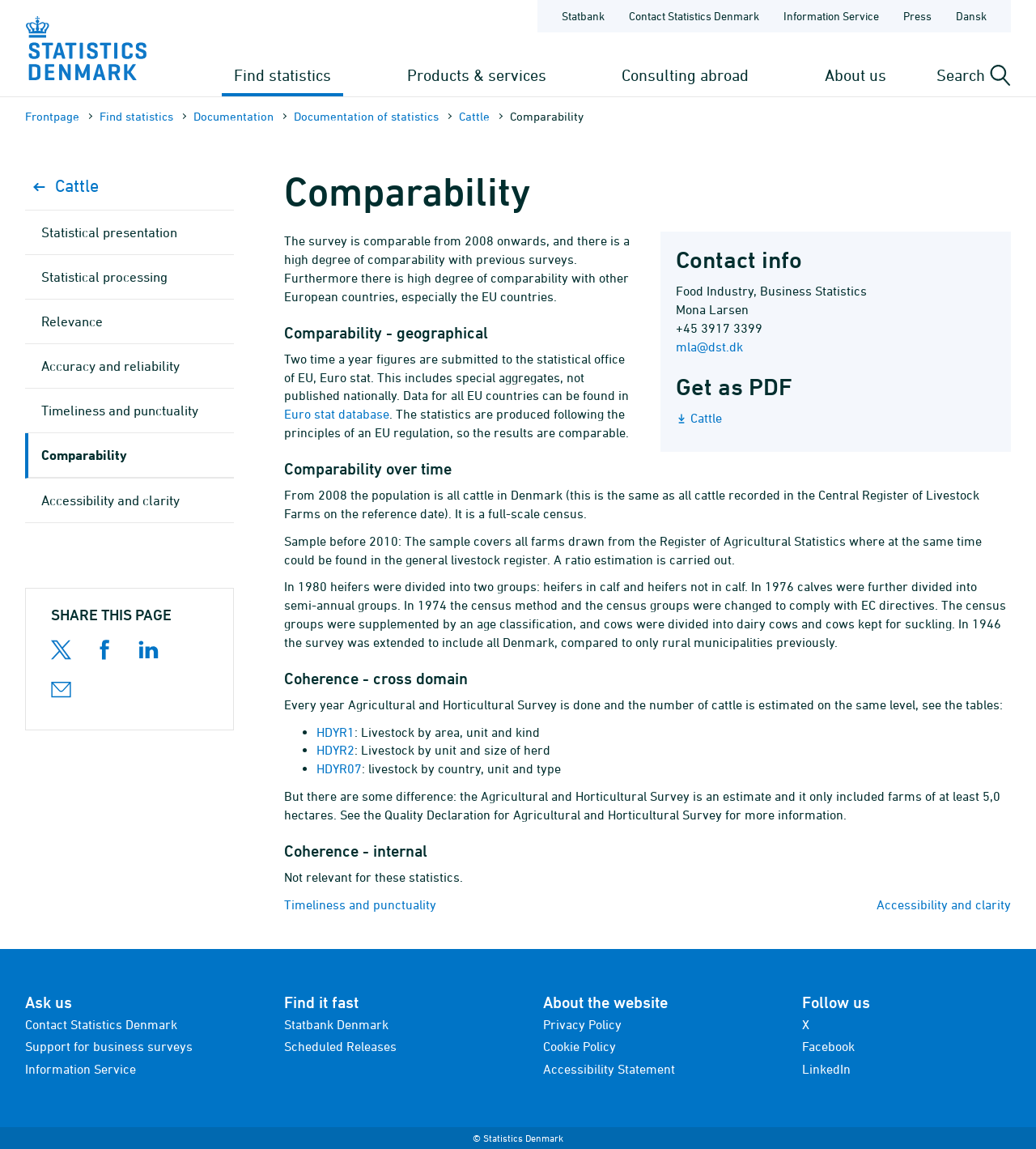Using floating point numbers between 0 and 1, provide the bounding box coordinates in the format (top-left x, top-left y, bottom-right x, bottom-right y). Locate the UI element described here: Information Service

[0.748, 0.0, 0.856, 0.028]